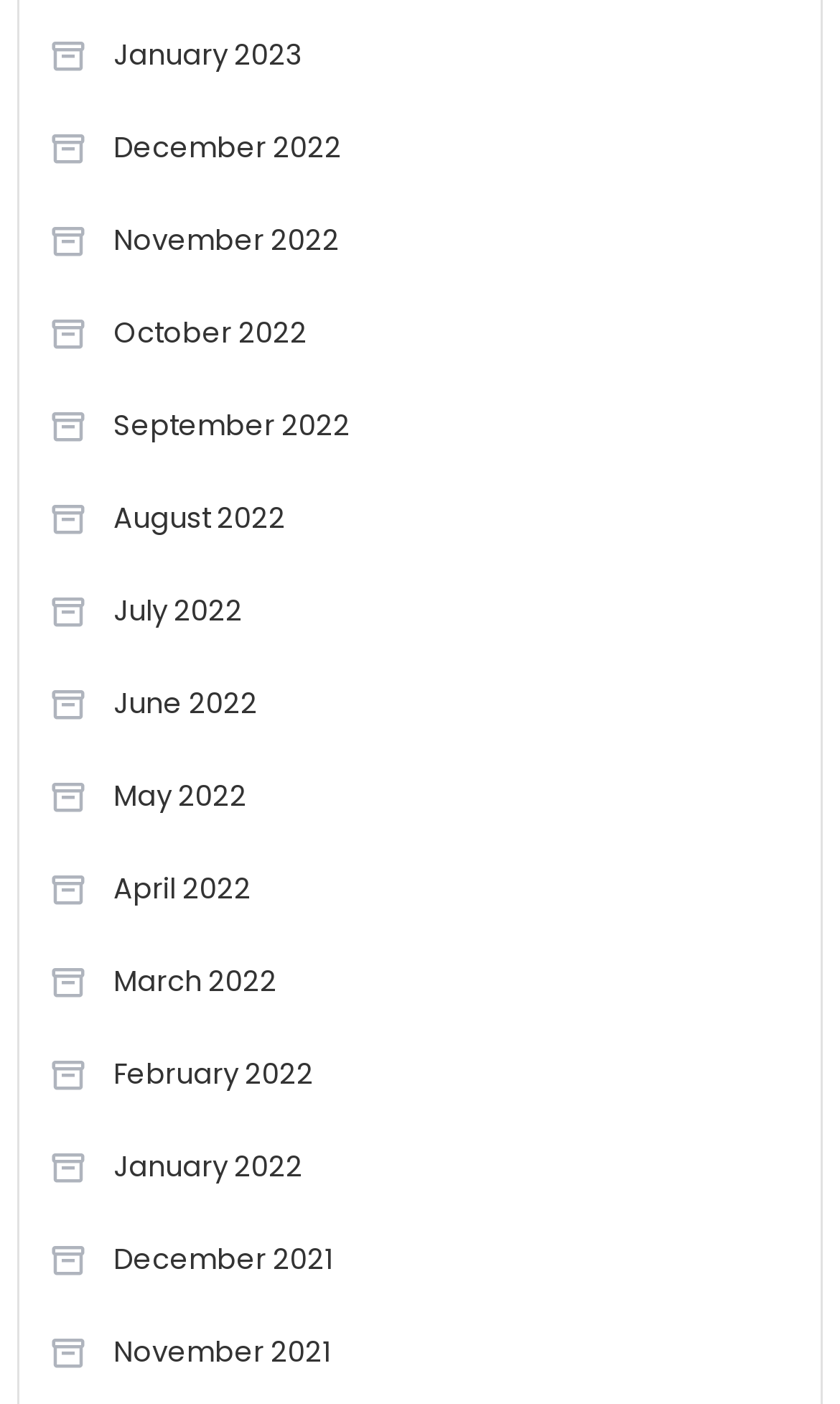Find the bounding box coordinates of the element to click in order to complete the given instruction: "View December 2022."

[0.058, 0.081, 0.407, 0.13]